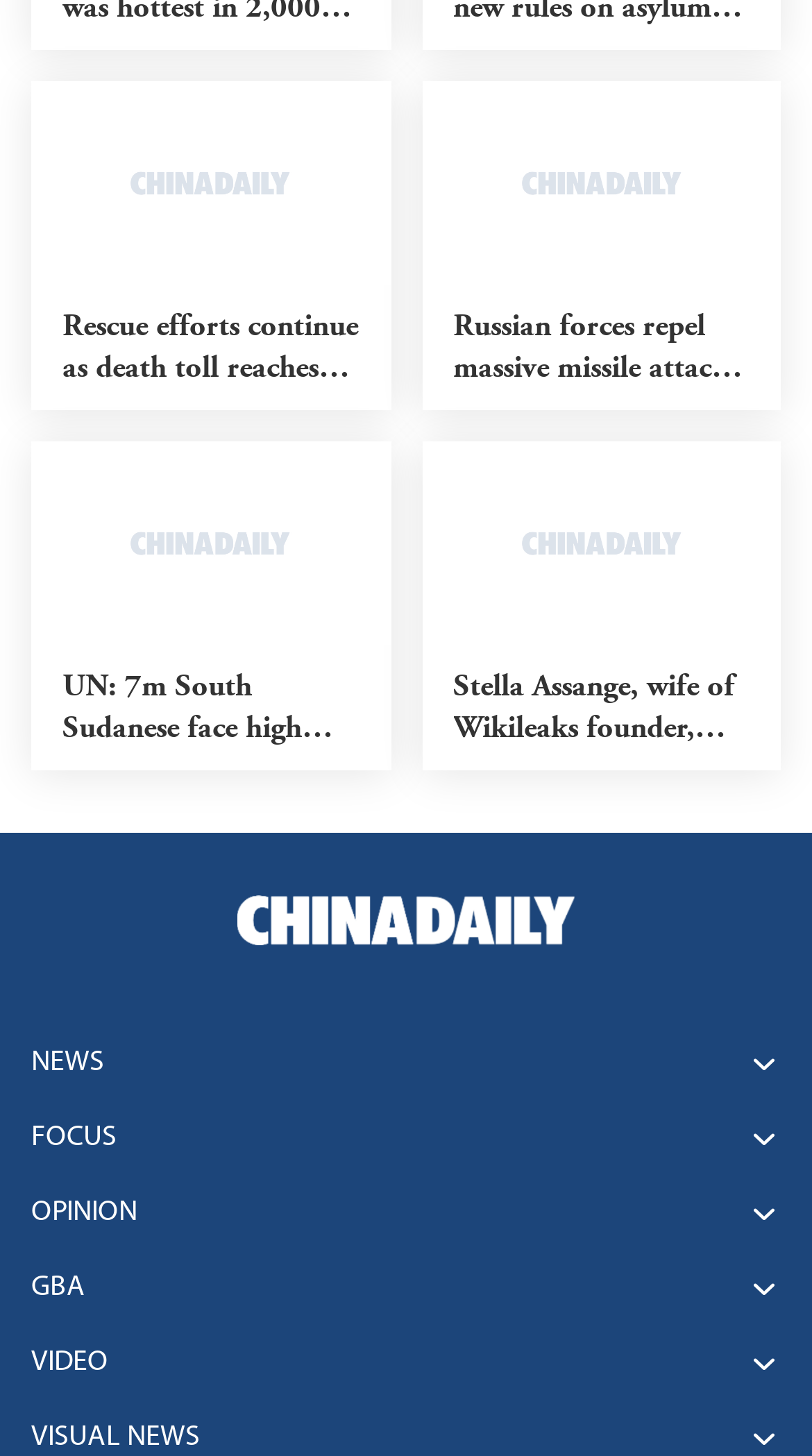How many news articles are displayed on the front page?
Based on the image, respond with a single word or phrase.

4